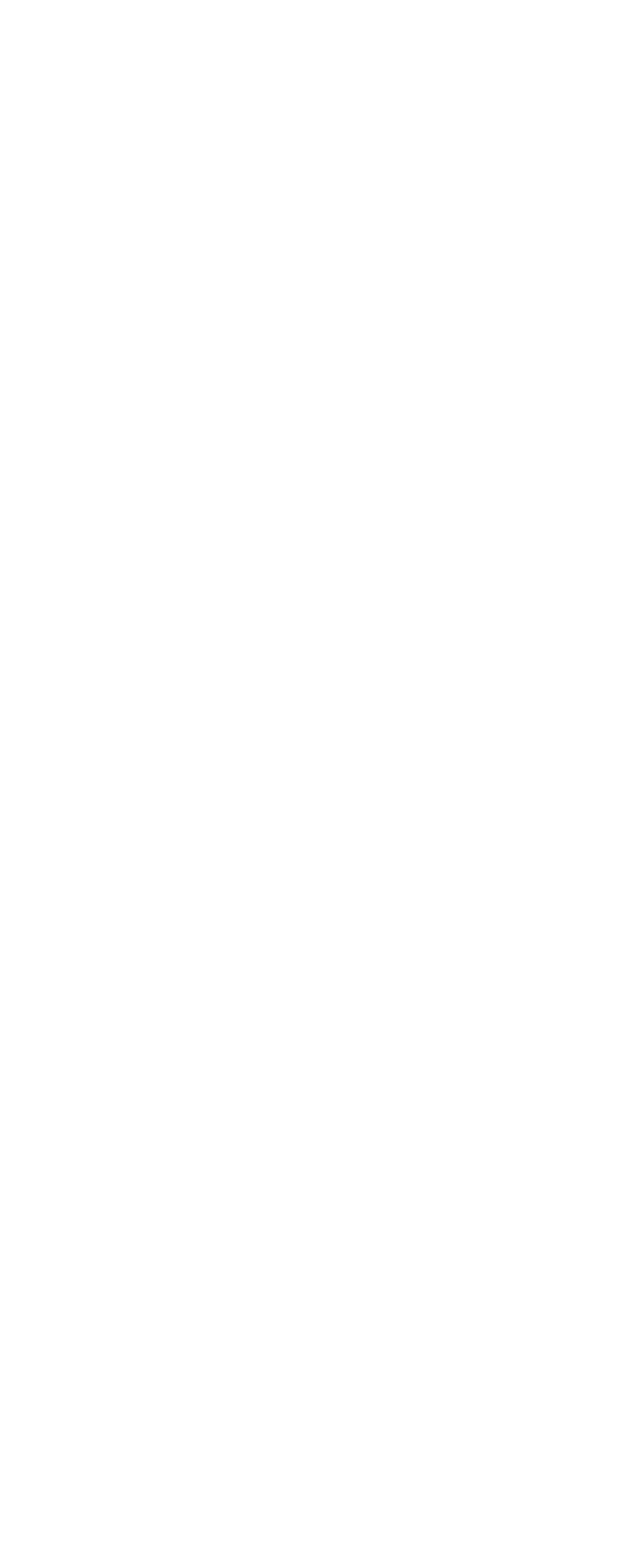What is the service that is located between 'Operational Planning' and 'Management Consulting Services'?
Answer with a single word or short phrase according to what you see in the image.

Turnaround Management